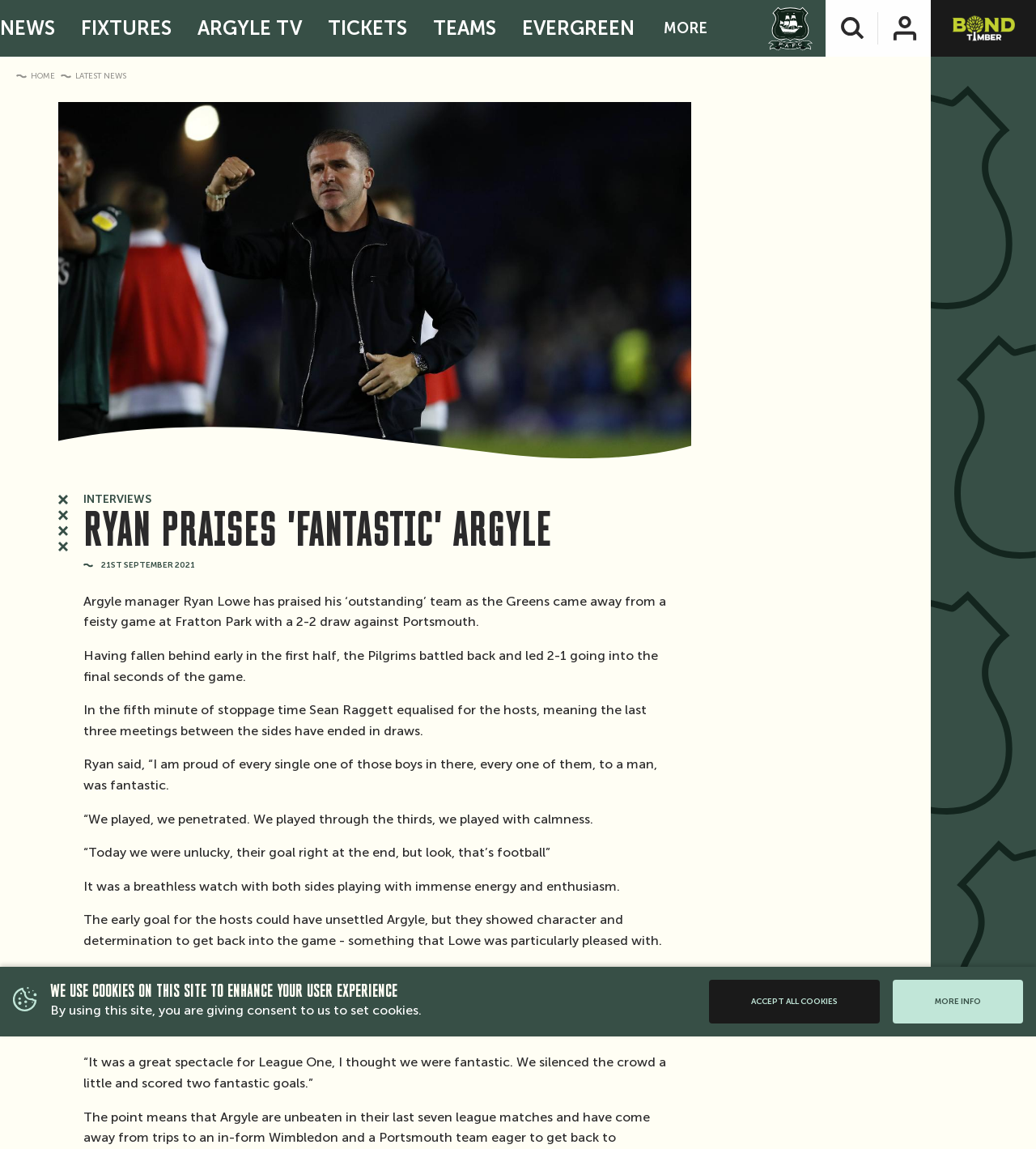Locate and extract the headline of this webpage.

Ryan praises 'fantastic' Argyle